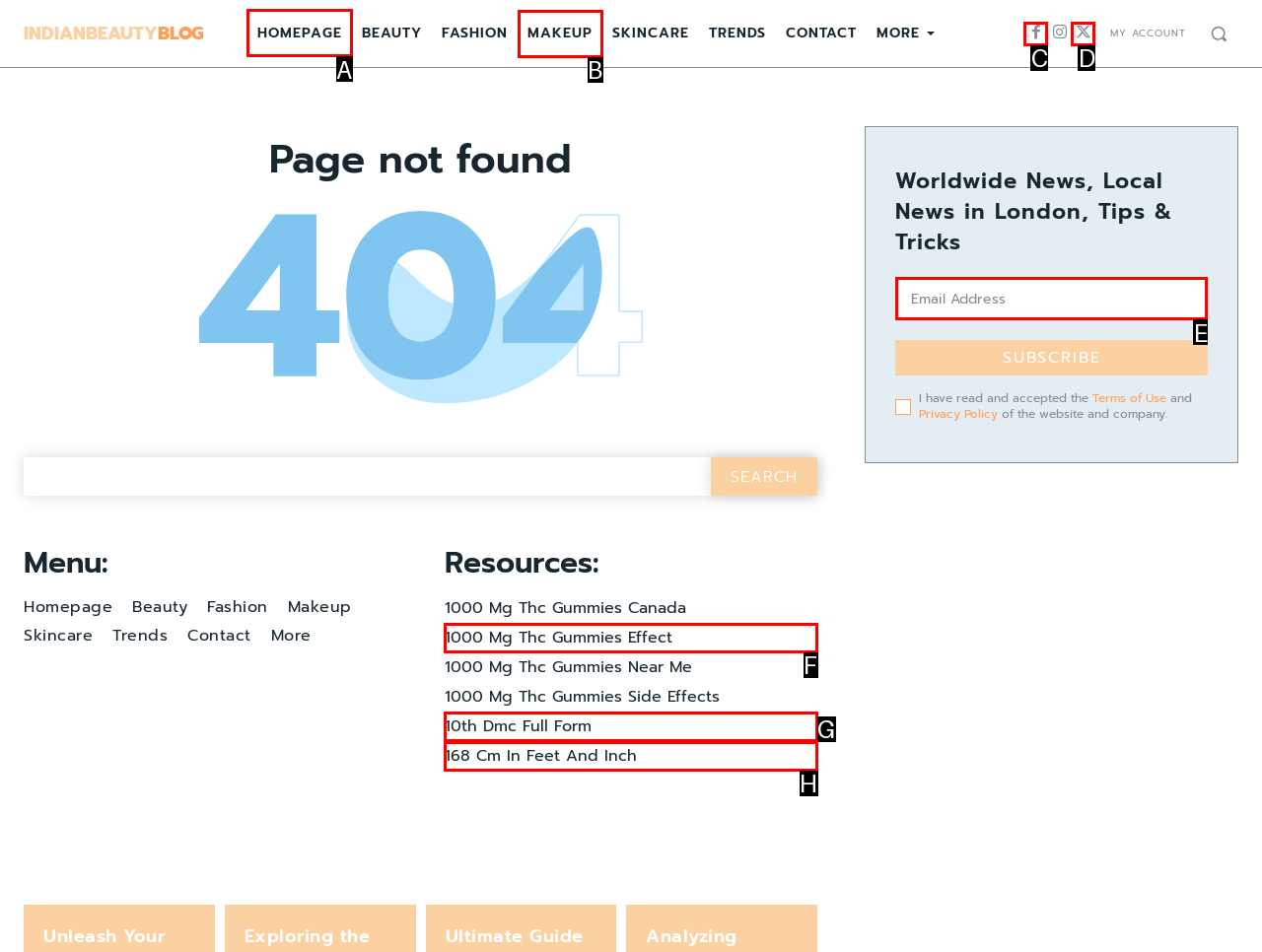Determine which HTML element to click to execute the following task: Go to the HOMEPAGE Answer with the letter of the selected option.

A